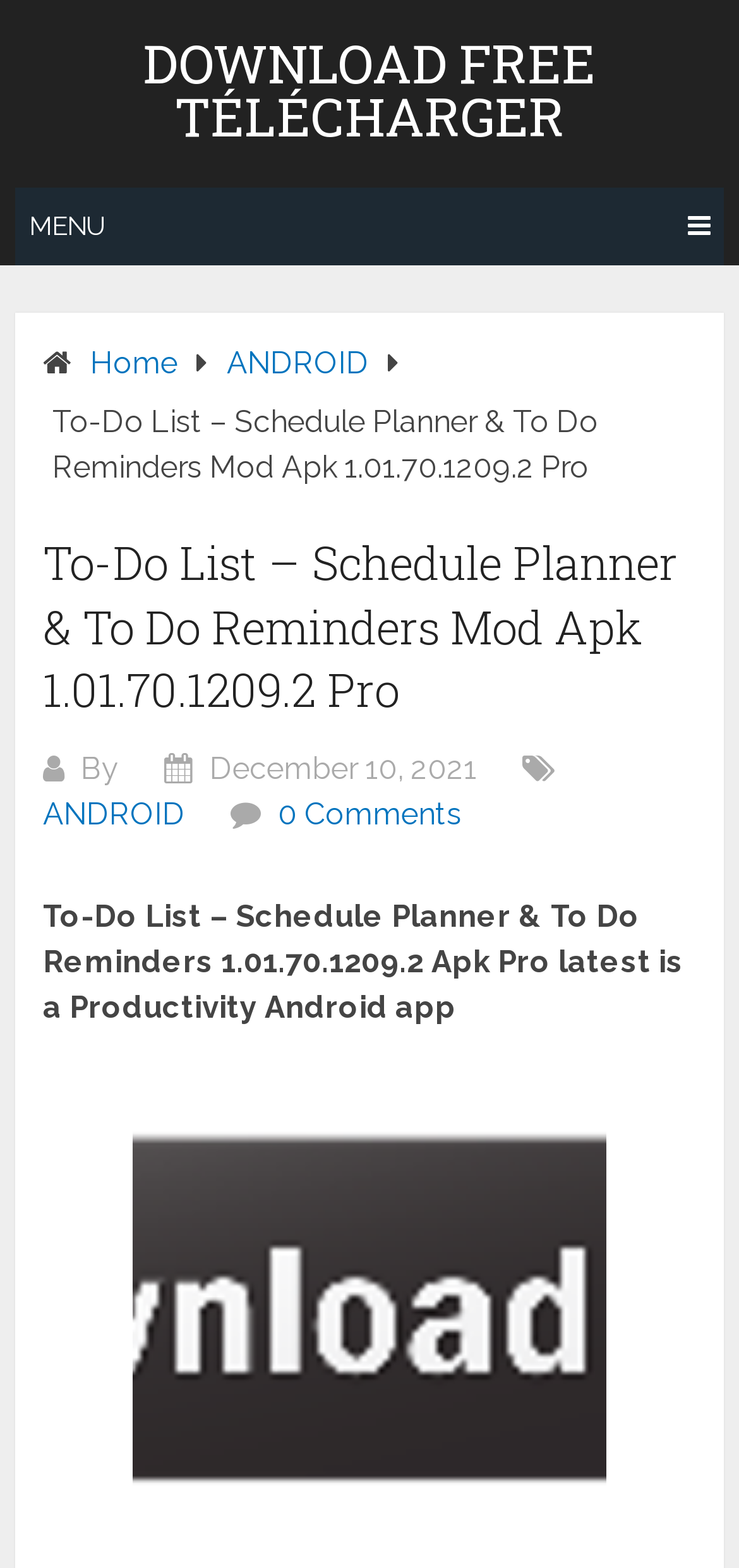What is the name of the Android app?
Please use the image to provide a one-word or short phrase answer.

To-Do List